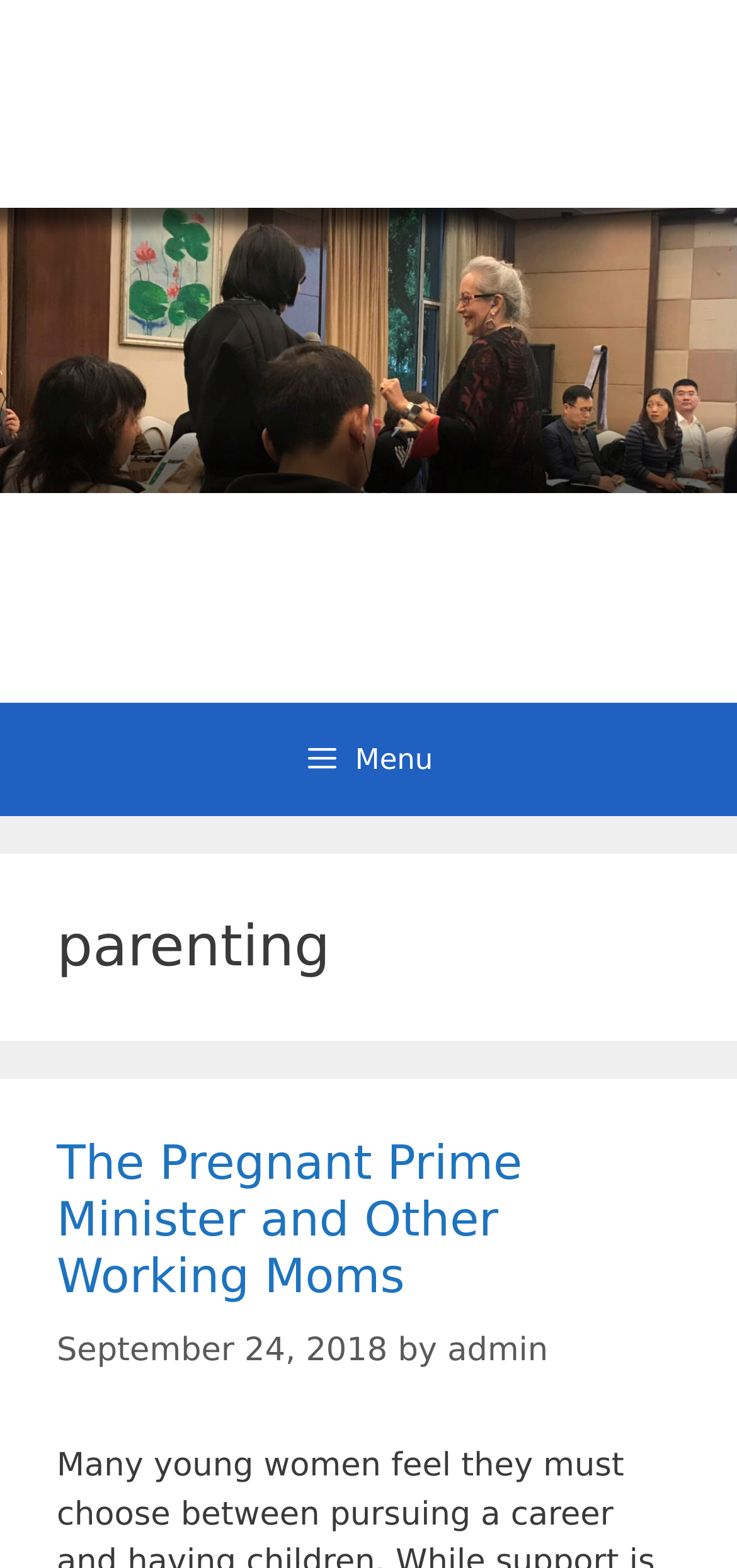Produce a meticulous description of the webpage.

The webpage is about parenting, specifically featuring an article titled "The Pregnant Prime Minister and Other Working Moms" by admin, dated September 24, 2018. 

At the top of the page, there is a banner with a link to the author's name, Anne Litwin, who is described as an Author, Keynote Speaker, Workshop Trainer, and OD Consultant. 

Below the banner, there is a primary navigation menu, which can be expanded by clicking a button with a menu icon. 

The main content of the page is divided into sections, with a heading that reads "parenting" at the top. Below this heading, there is a subheading that matches the title of the article, which is also a link. The article's metadata, including the date and author, are displayed below the title. The author's name, admin, is a link.